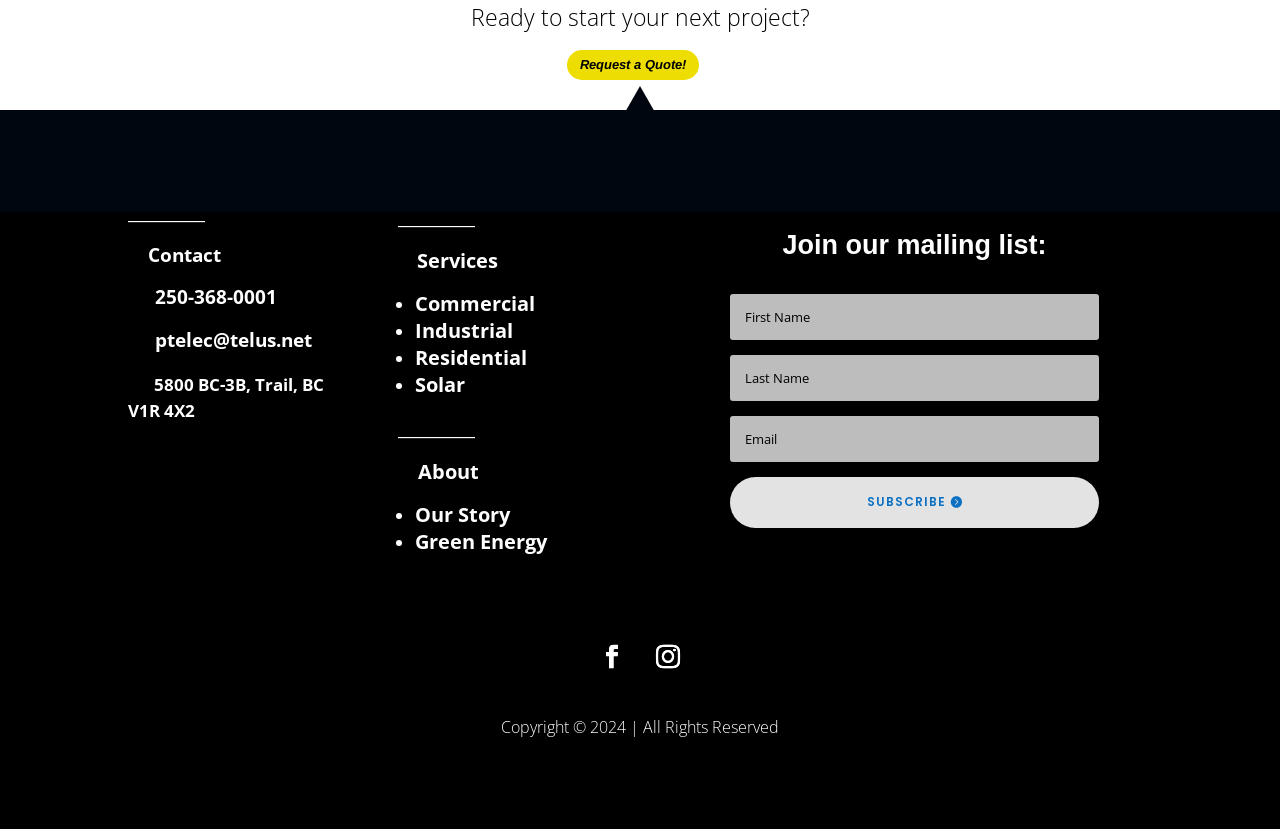Respond with a single word or phrase to the following question: What is the purpose of the mailing list?

To join the company's mailing list